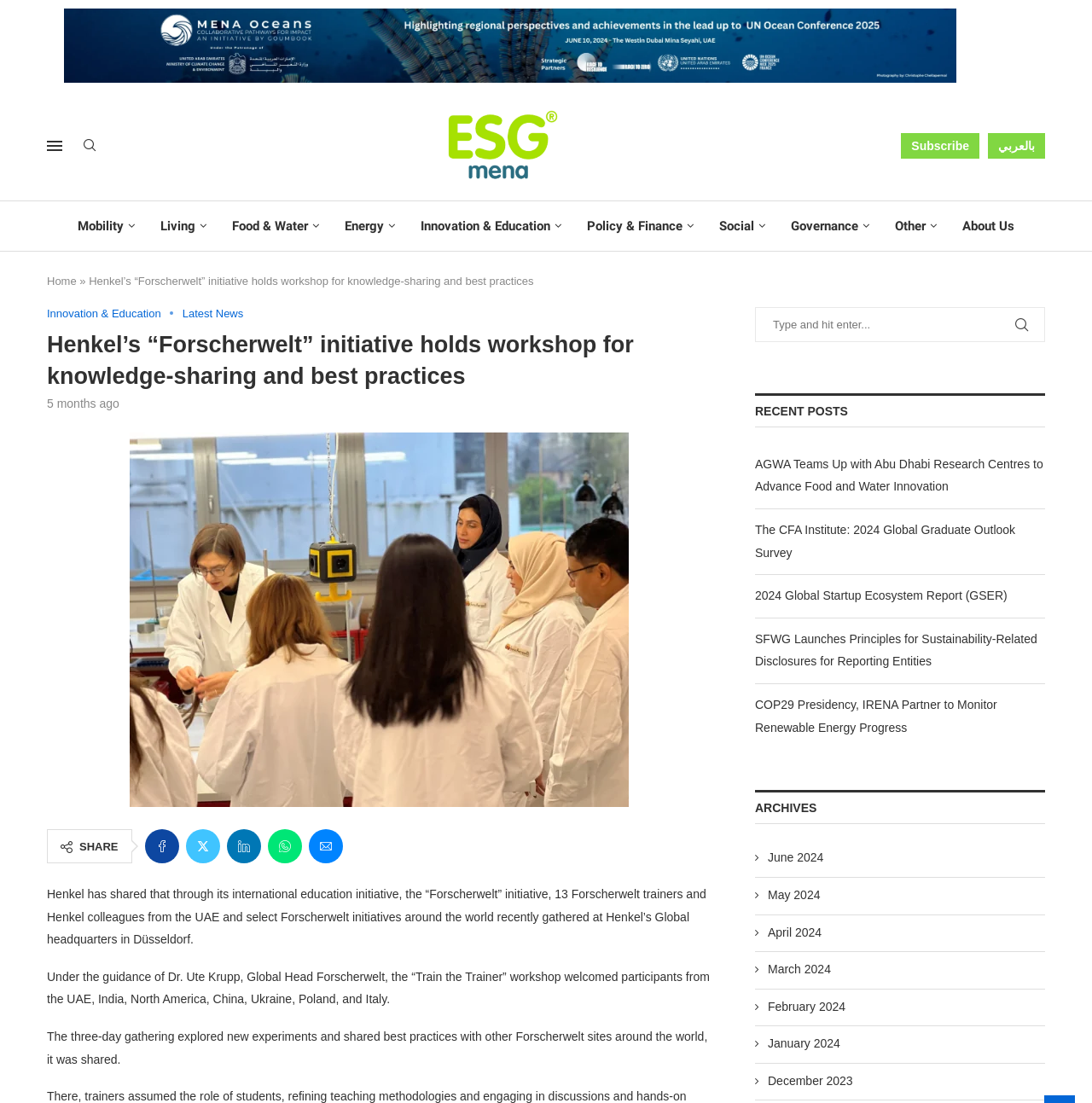Use a single word or phrase to answer the question: What is the location of Henkel’s Global headquarters?

Düsseldorf